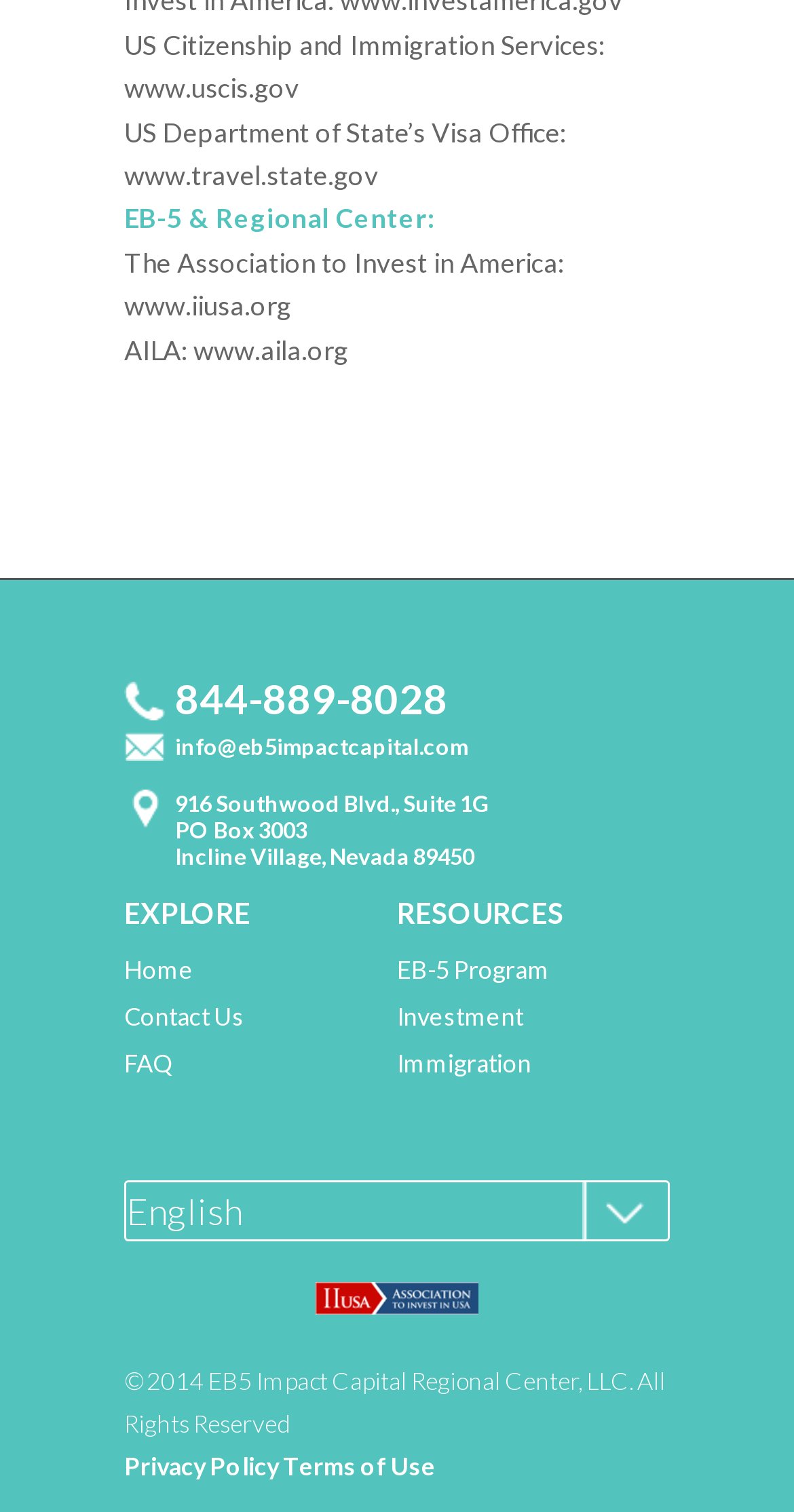Identify the bounding box coordinates of the region that should be clicked to execute the following instruction: "Call the phone number".

[0.221, 0.446, 0.564, 0.478]